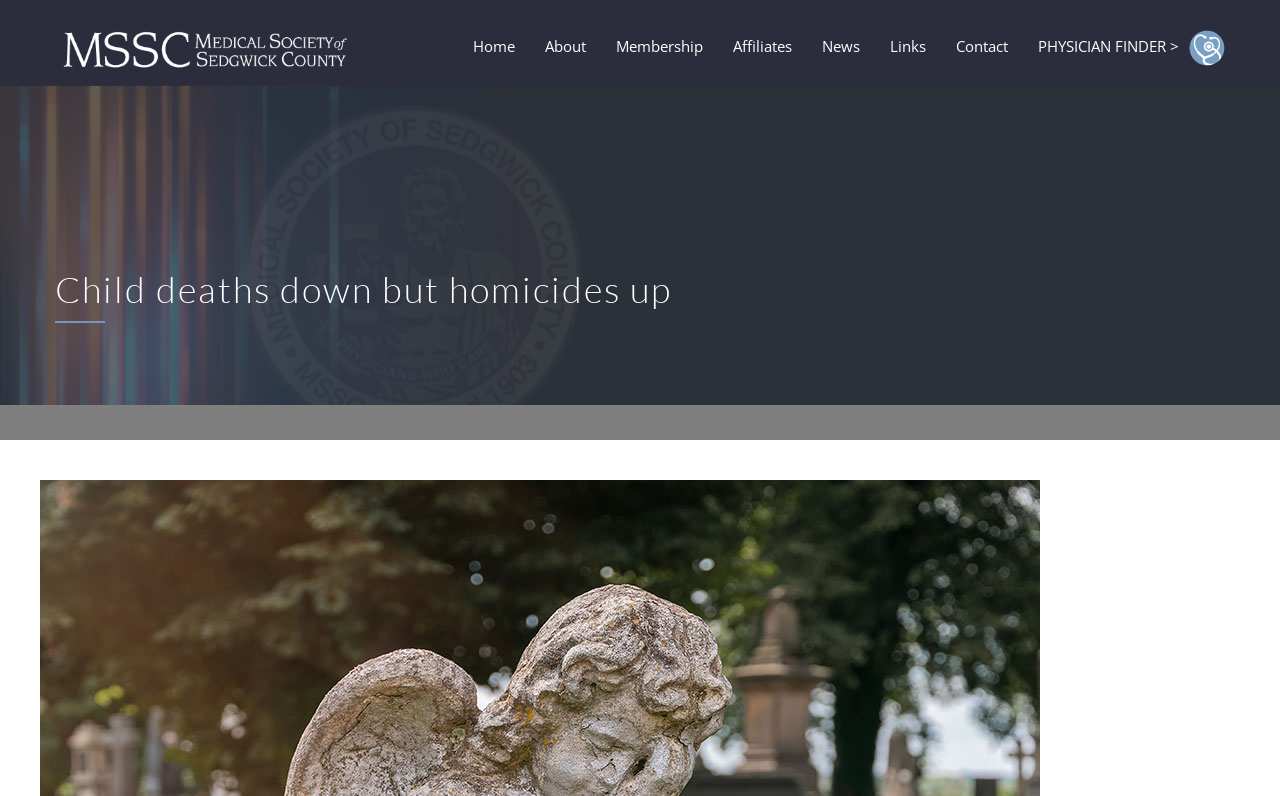Determine the bounding box coordinates of the region that needs to be clicked to achieve the task: "Read the news".

[0.642, 0.033, 0.672, 0.083]